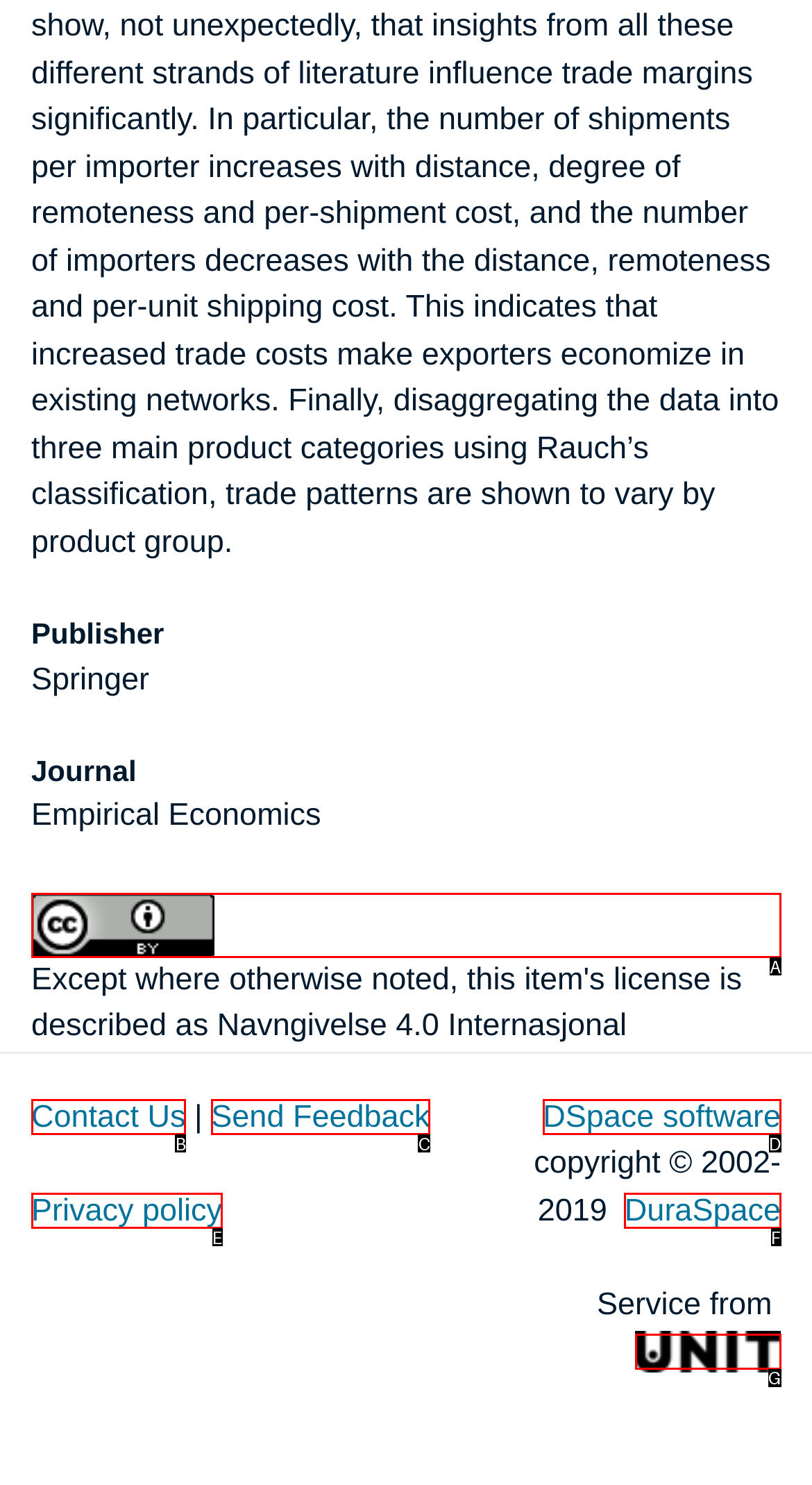Find the HTML element that matches the description: Contact Us
Respond with the corresponding letter from the choices provided.

B